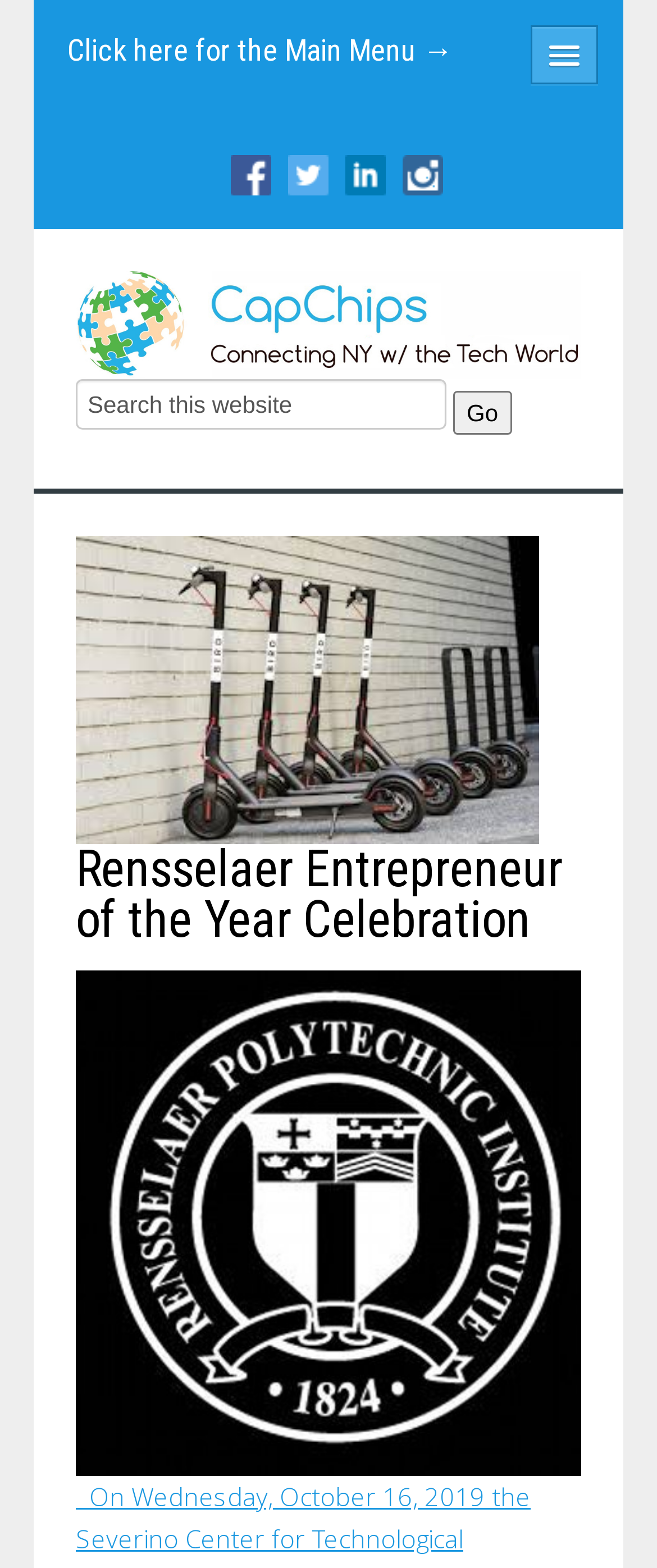Refer to the screenshot and answer the following question in detail:
How many main menu items are there?

I counted the number of main menu items available on the webpage, which are 'Home', 'News', 'Special Places', 'About', 'Advisory Committee', and 'Submit a News Tip'. Therefore, there are 6 main menu items.